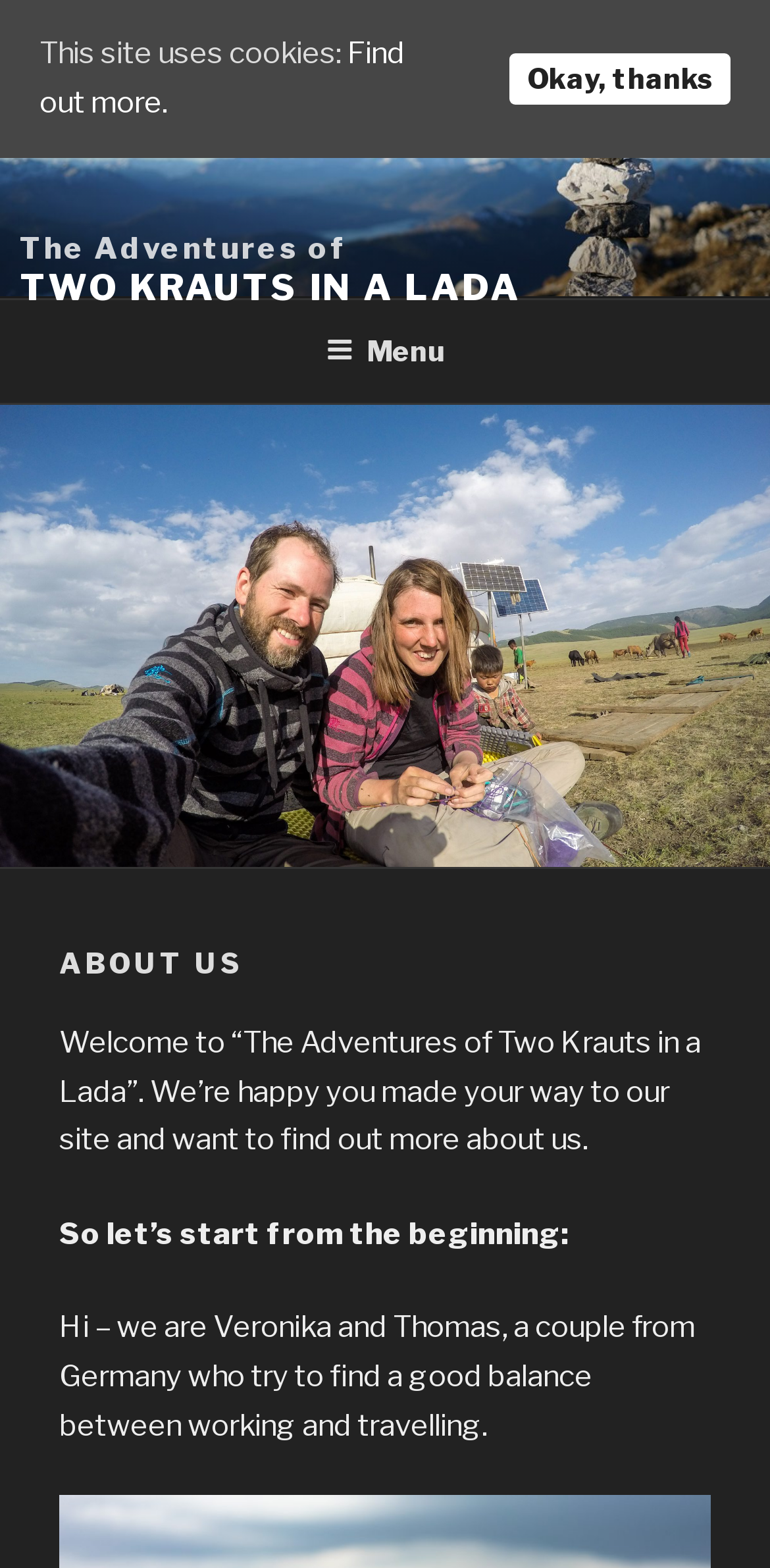Can you give a comprehensive explanation to the question given the content of the image?
What is the name of the couple?

By reading the text on the webpage, specifically the sentence 'Hi – we are Veronika and Thomas, a couple from Germany who try to find a good balance between working and travelling.', we can determine the names of the couple.